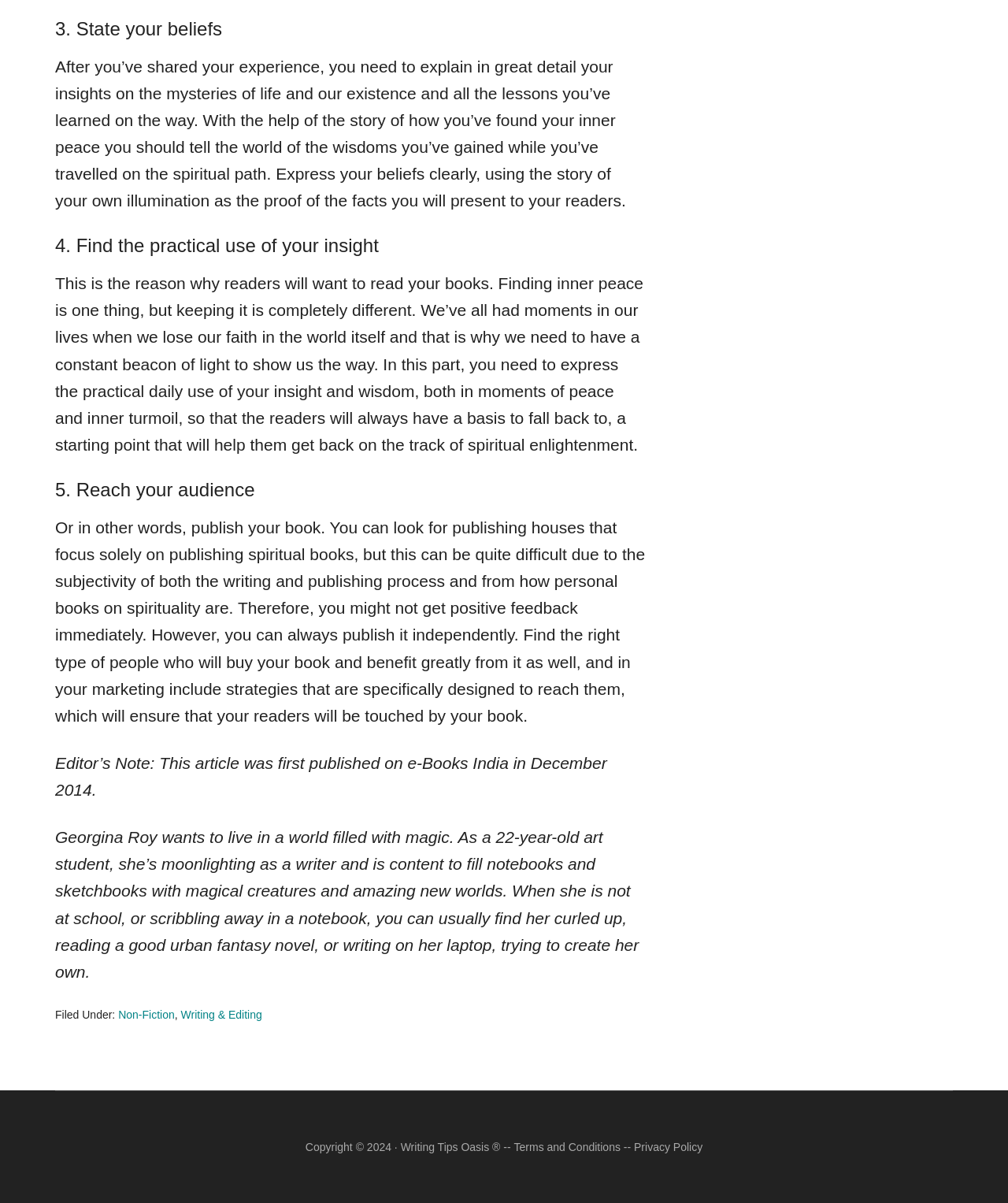Provide a brief response to the question below using one word or phrase:
What is the purpose of the fourth step in writing a spiritual book?

Finding practical daily use of insight